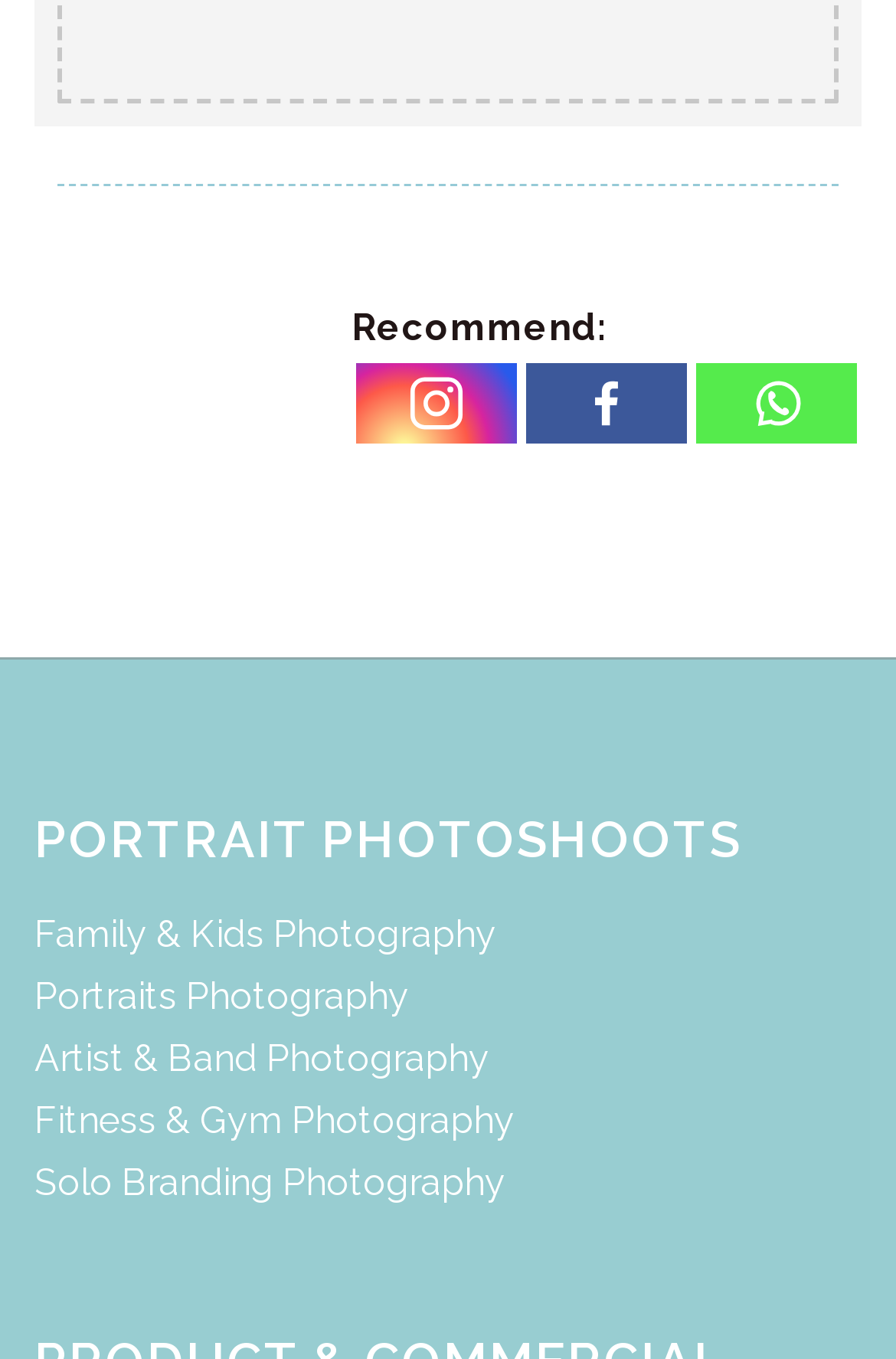Identify the bounding box coordinates of the section to be clicked to complete the task described by the following instruction: "Check out Solo Branding Photography". The coordinates should be four float numbers between 0 and 1, formatted as [left, top, right, bottom].

[0.038, 0.854, 0.564, 0.886]